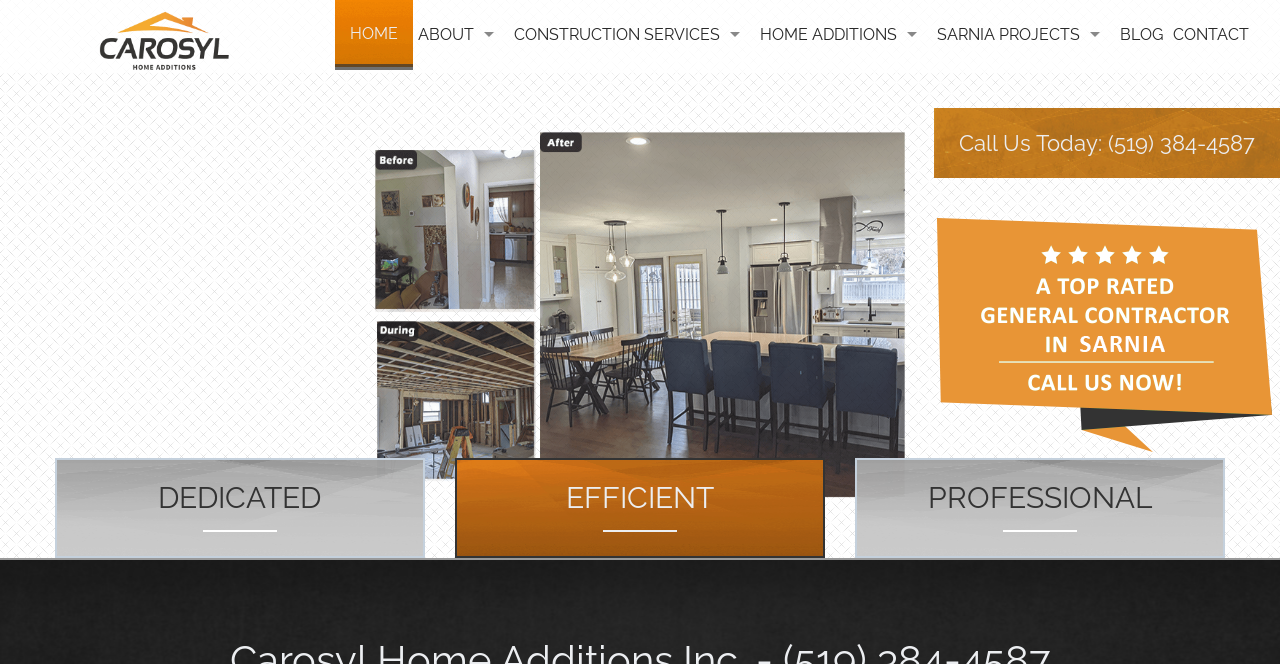Please determine the bounding box coordinates of the section I need to click to accomplish this instruction: "View 'Full Home Renovations' construction service".

[0.398, 0.105, 0.59, 0.211]